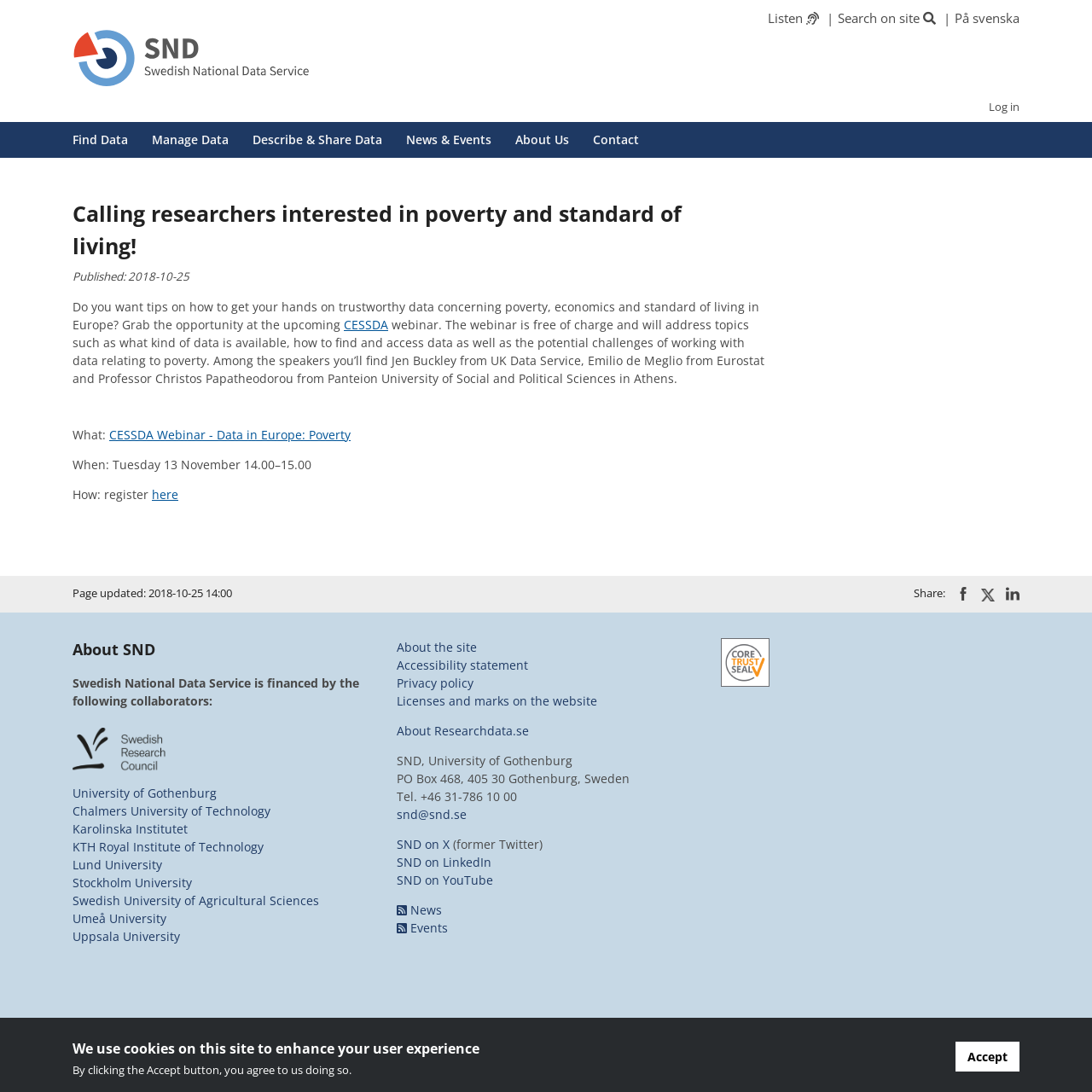Determine the main text heading of the webpage and provide its content.

Calling researchers interested in poverty and standard of living!